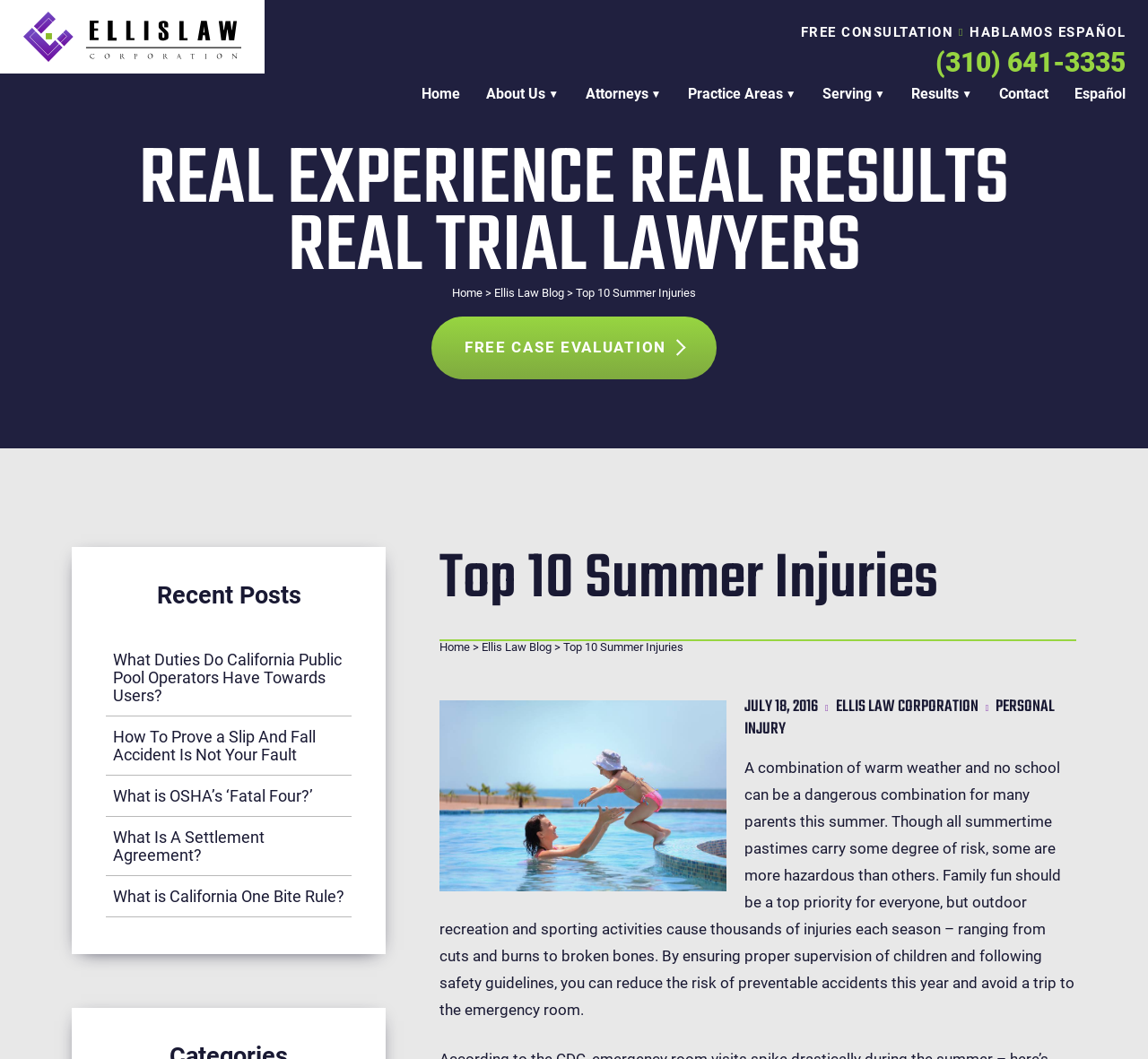What is the phone number to contact?
Refer to the image and offer an in-depth and detailed answer to the question.

The phone number to contact can be found in the top-right corner of the webpage, where it is written in a link element. It is likely a clickable link that allows users to call the corporation directly.